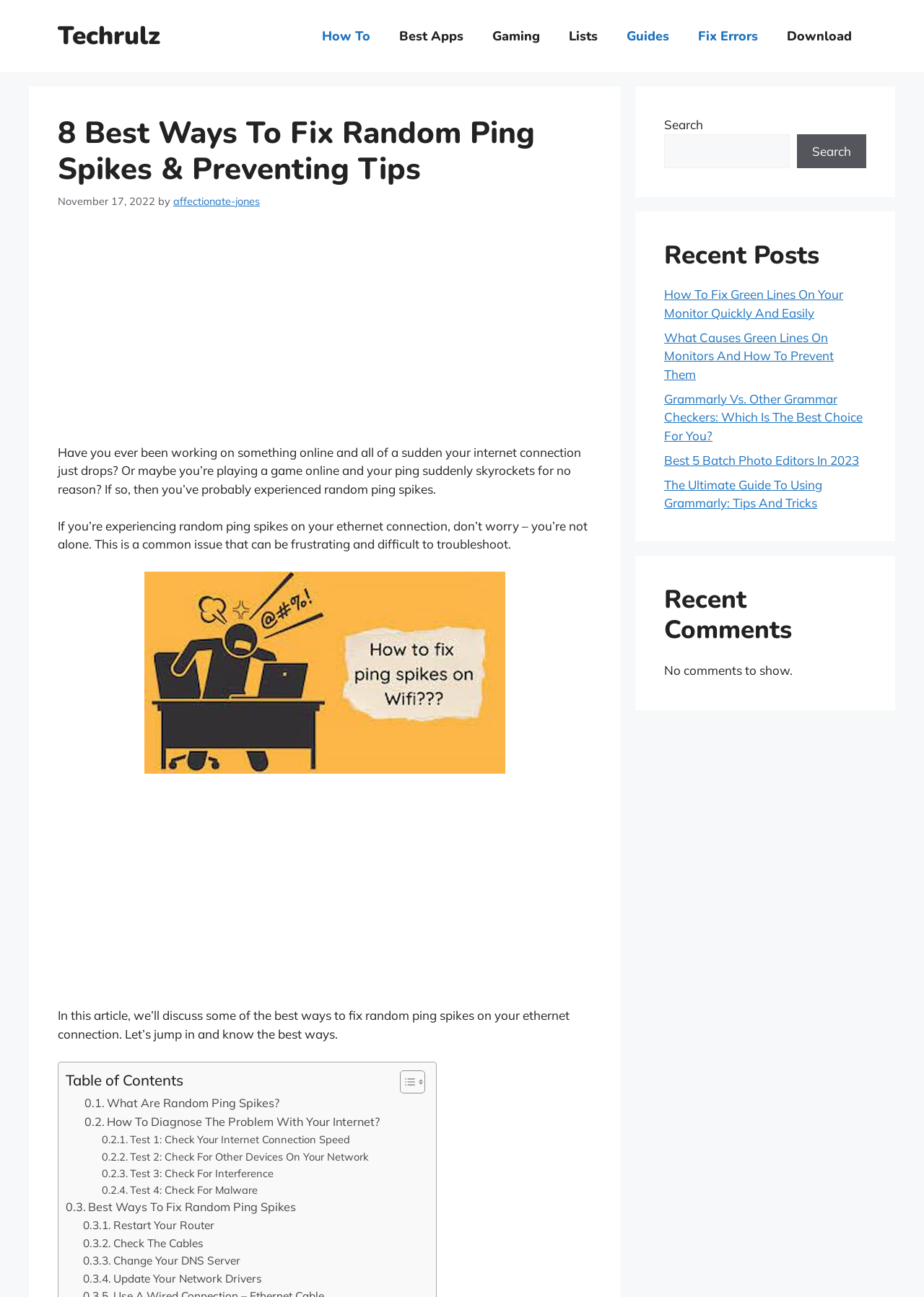Generate the text content of the main headline of the webpage.

8 Best Ways To Fix Random Ping Spikes & Preventing Tips